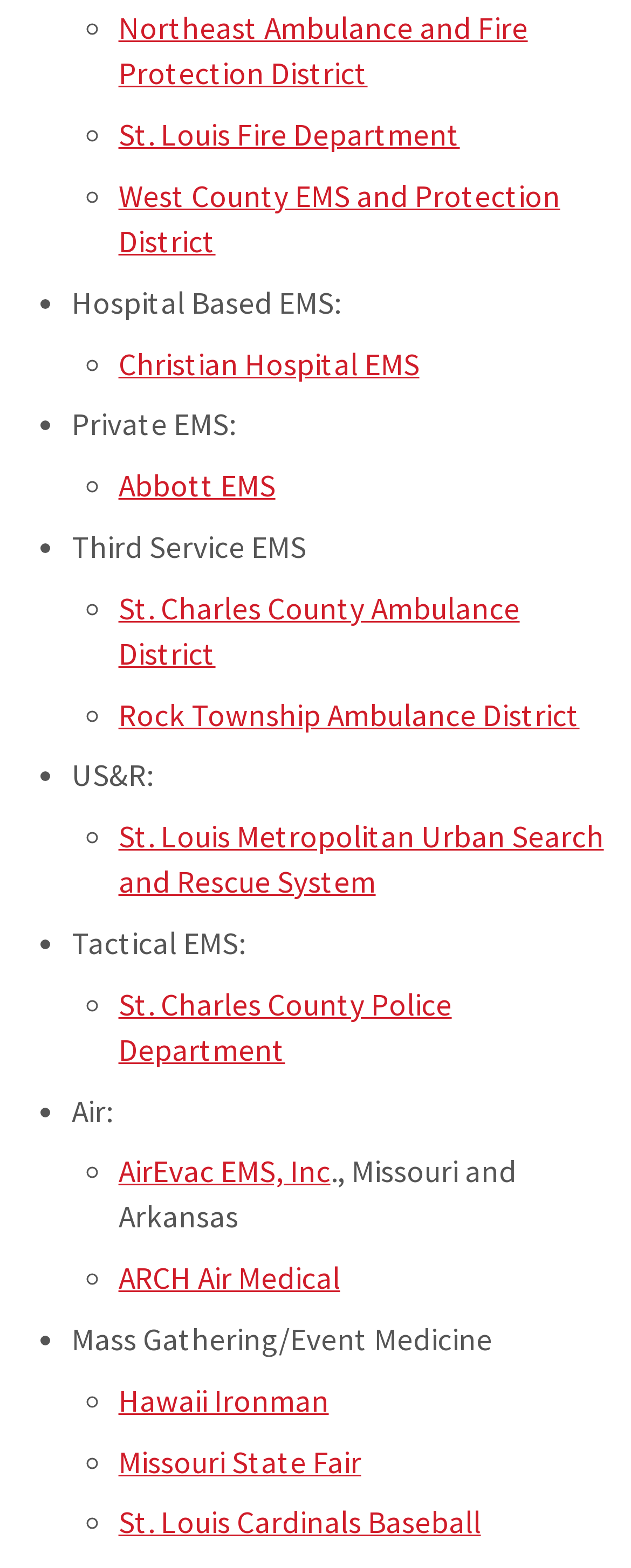Find the bounding box coordinates of the element to click in order to complete the given instruction: "View St. Louis Cardinals Baseball."

[0.188, 0.958, 0.762, 0.983]